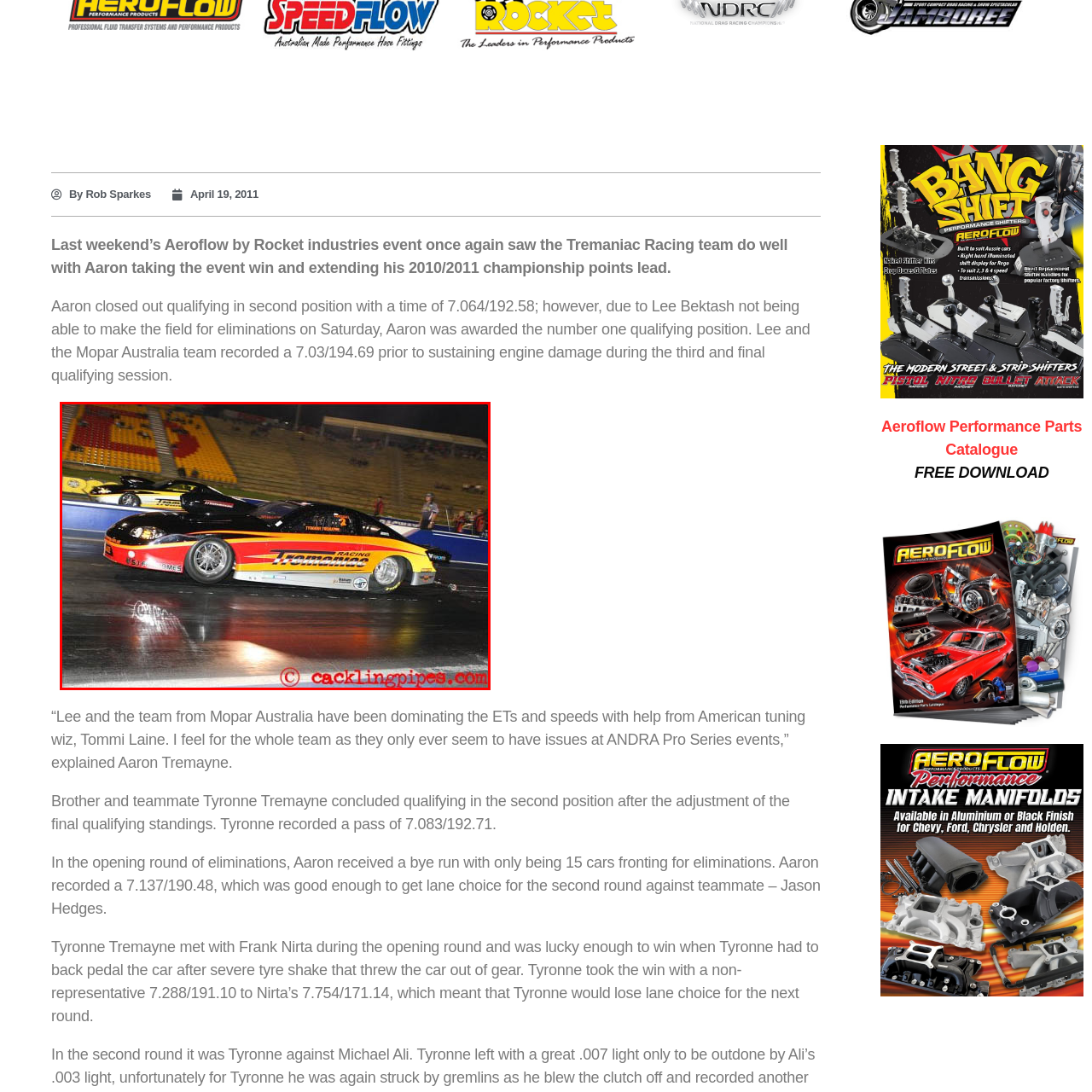View the section of the image outlined in red, Is the grandstand empty or occupied? Provide your response in a single word or brief phrase.

Empty